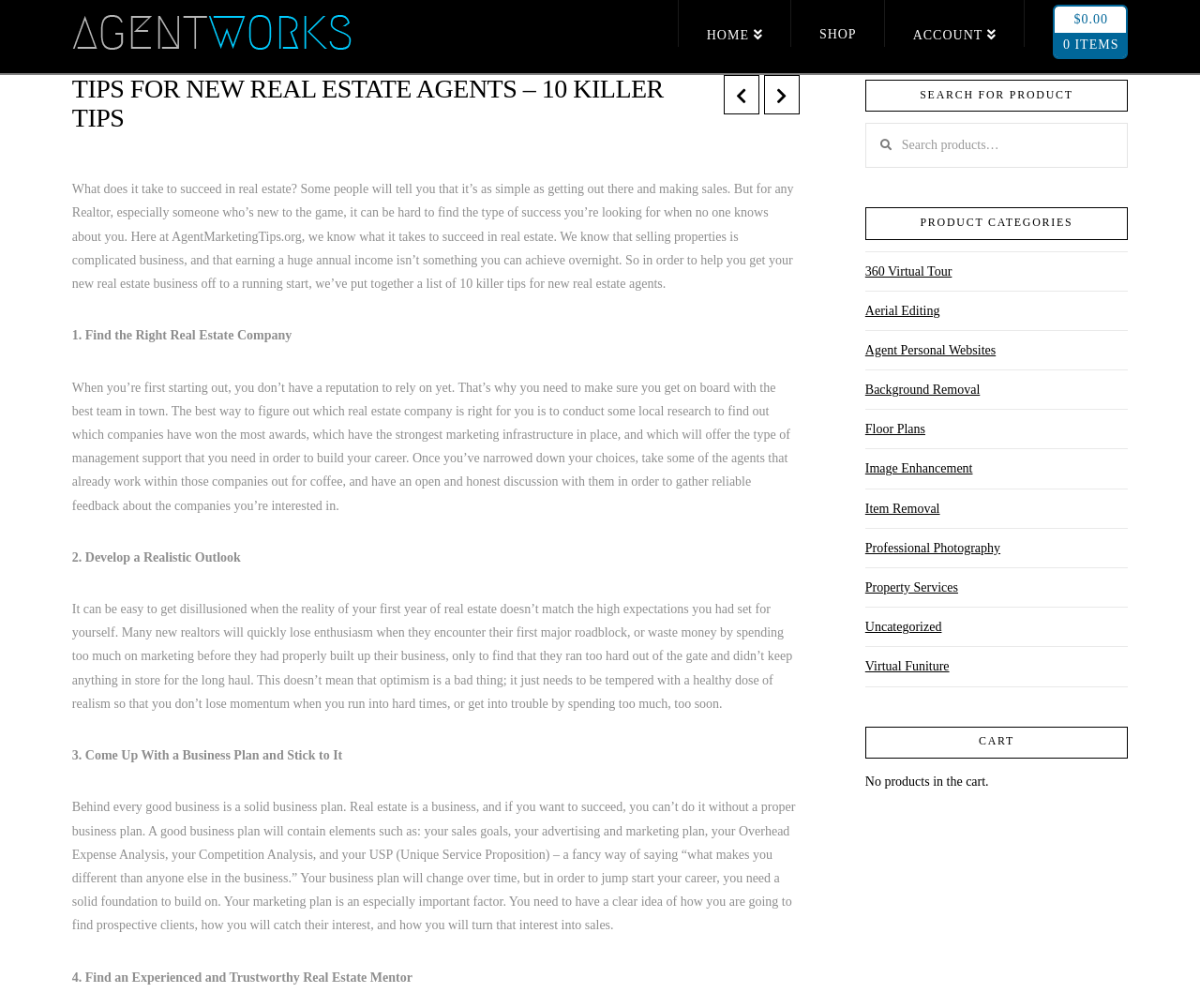What is the purpose of finding an experienced real estate mentor?
Examine the image and give a concise answer in one word or a short phrase.

To get guidance